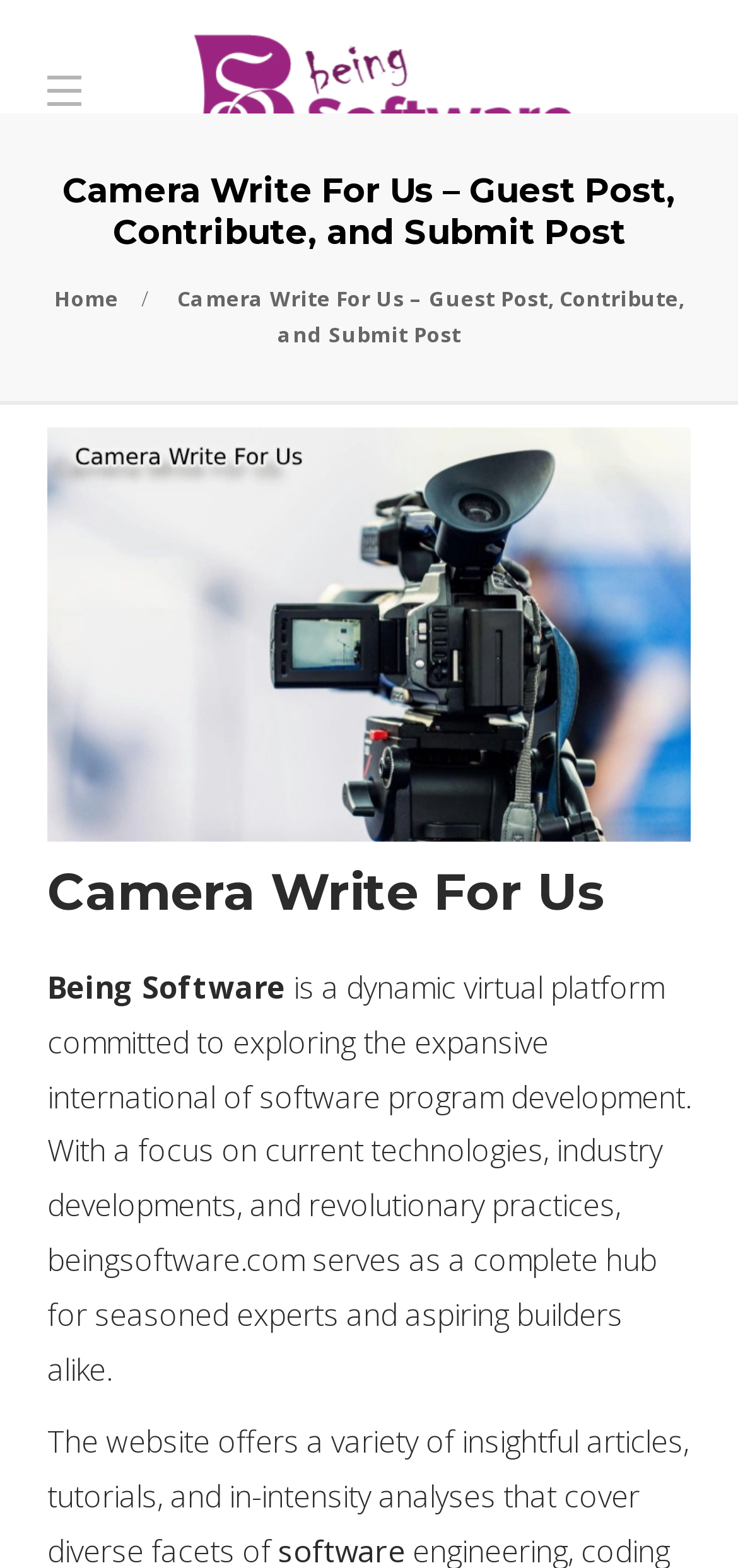What type of content is featured on the platform? Analyze the screenshot and reply with just one word or a short phrase.

Articles and blog posts